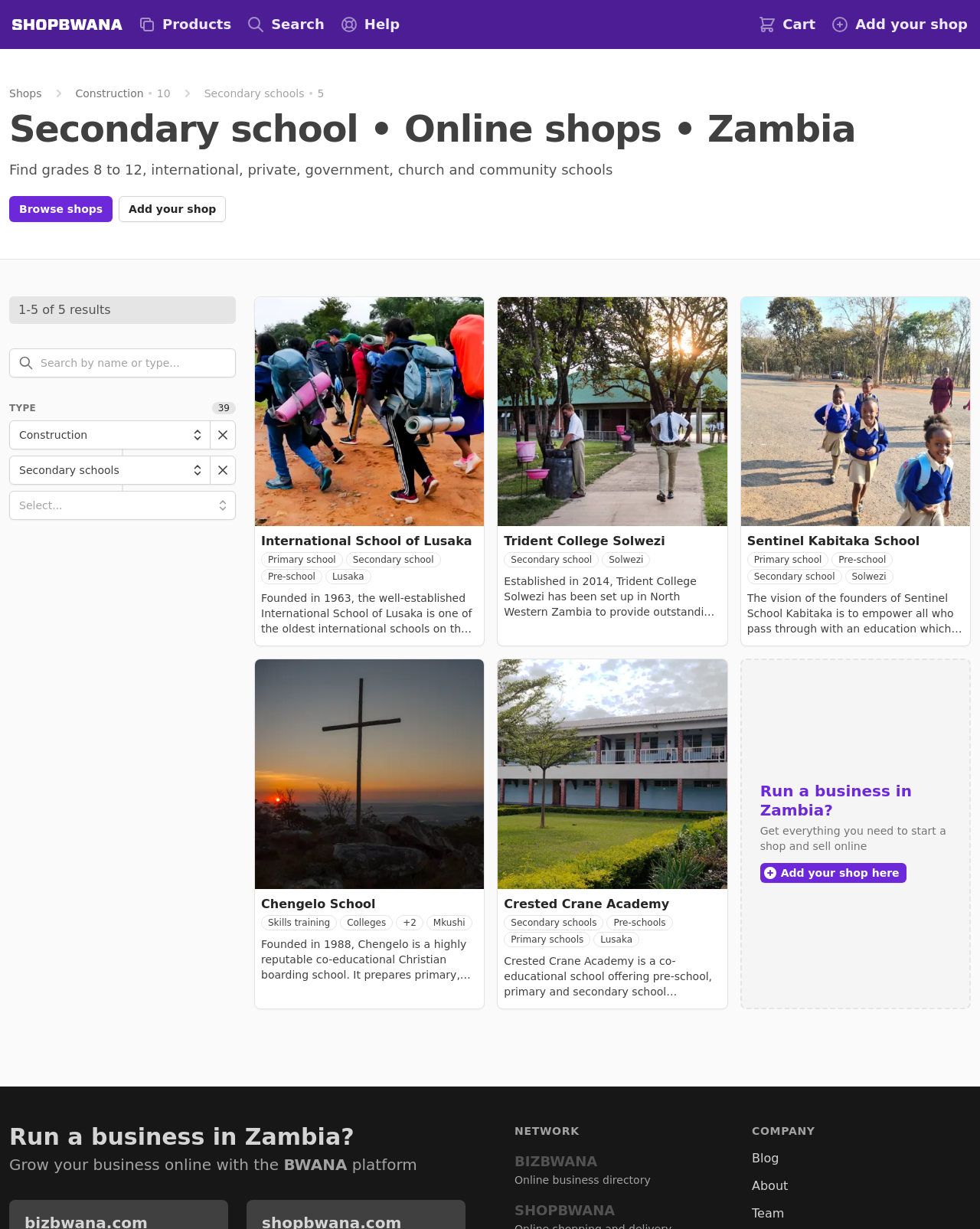Carefully examine the image and provide an in-depth answer to the question: How many results are shown on this webpage?

I found a static text element on the webpage that says '1-5 of 5 results', which indicates that there are 5 results shown on this webpage.